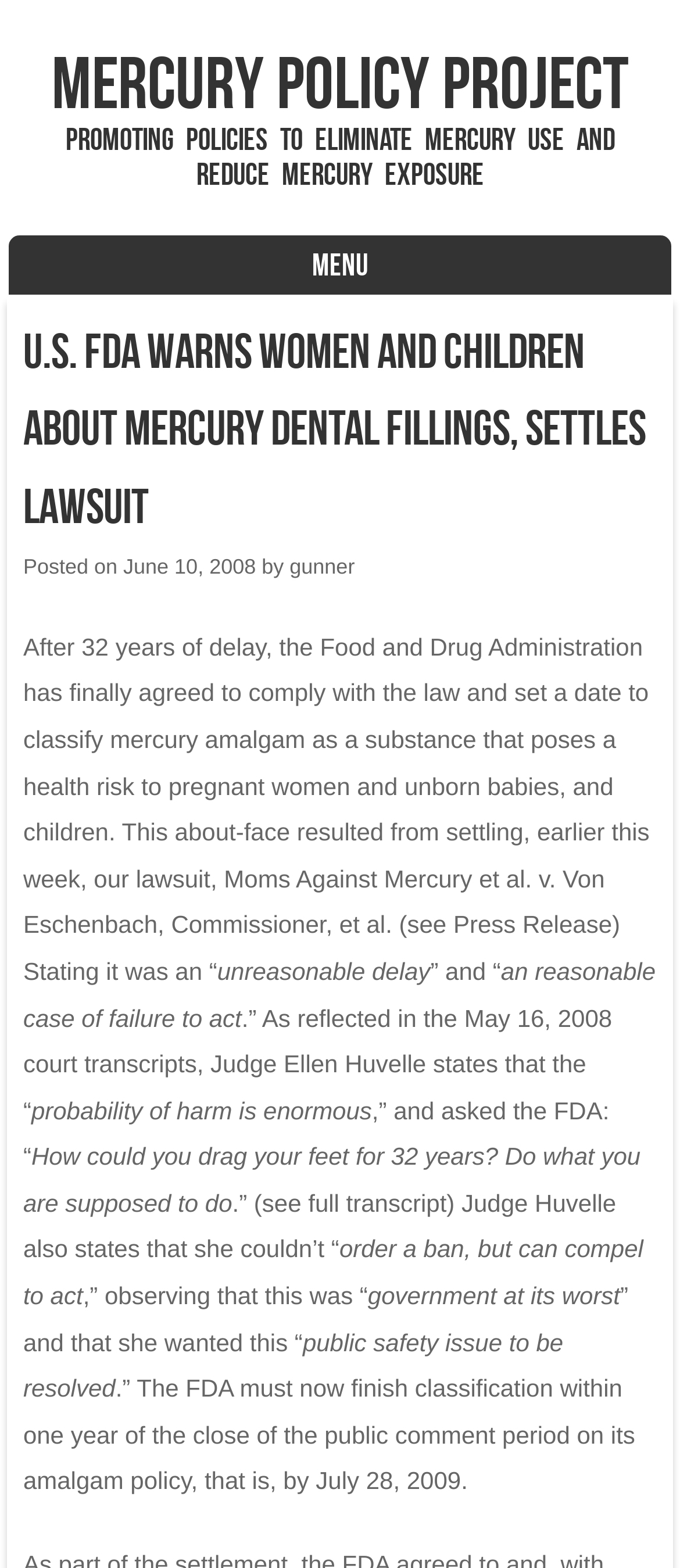Determine the bounding box coordinates in the format (top-left x, top-left y, bottom-right x, bottom-right y). Ensure all values are floating point numbers between 0 and 1. Identify the bounding box of the UI element described by: Introduction

None